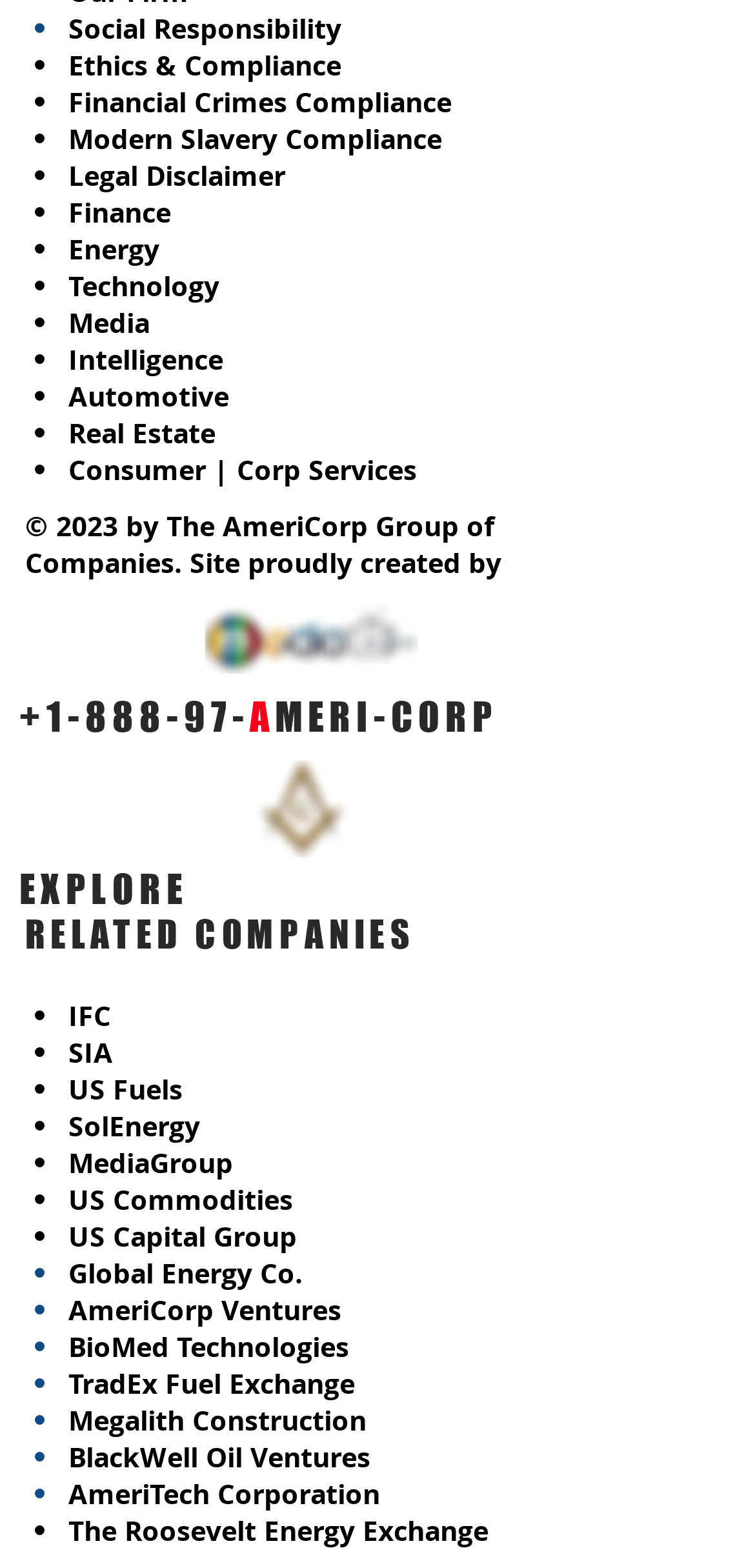Provide the bounding box coordinates of the UI element this sentence describes: "Intelligence".

[0.09, 0.217, 0.295, 0.241]